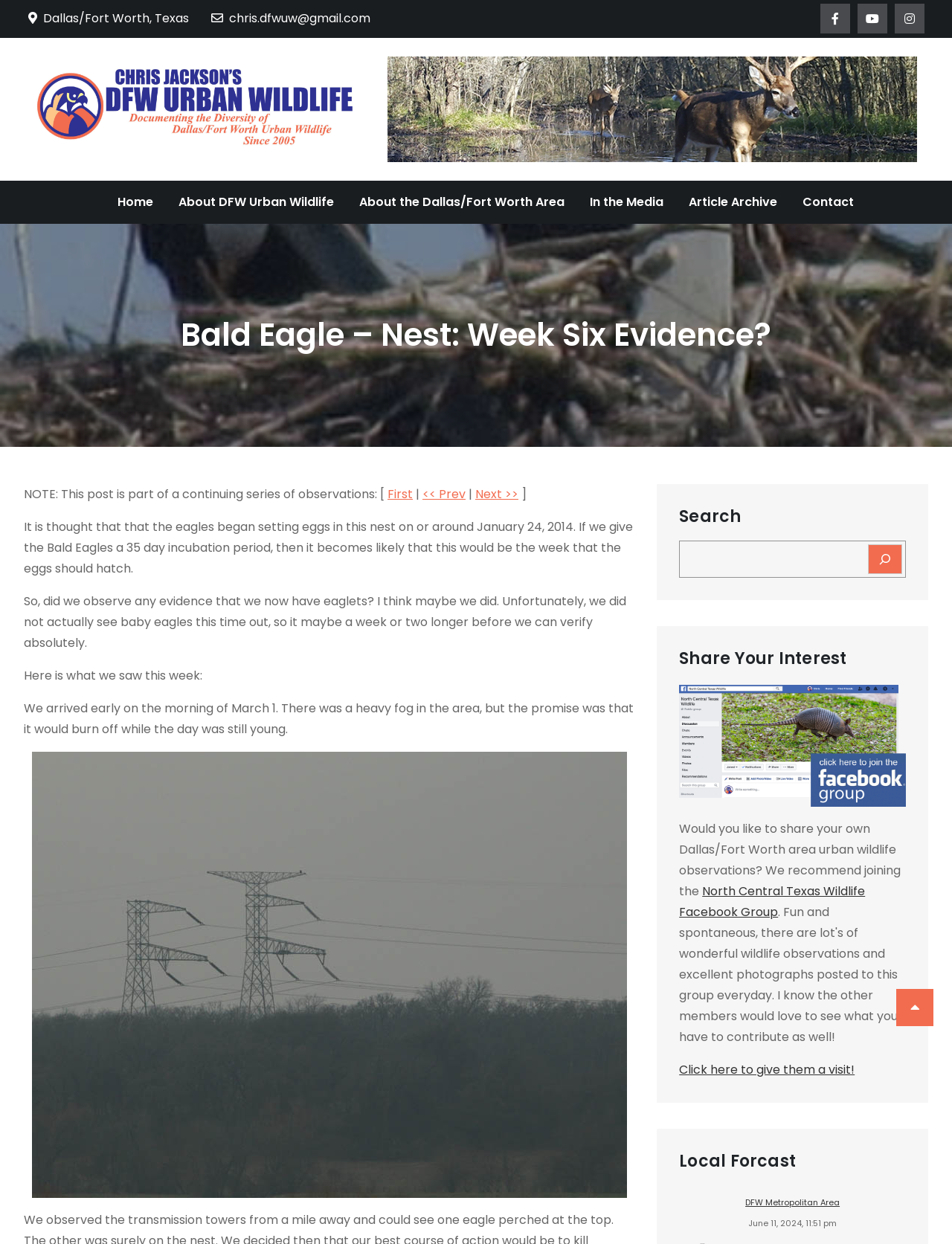Locate the bounding box coordinates of the item that should be clicked to fulfill the instruction: "Check the 'Local Forecast'".

[0.713, 0.925, 0.952, 0.942]